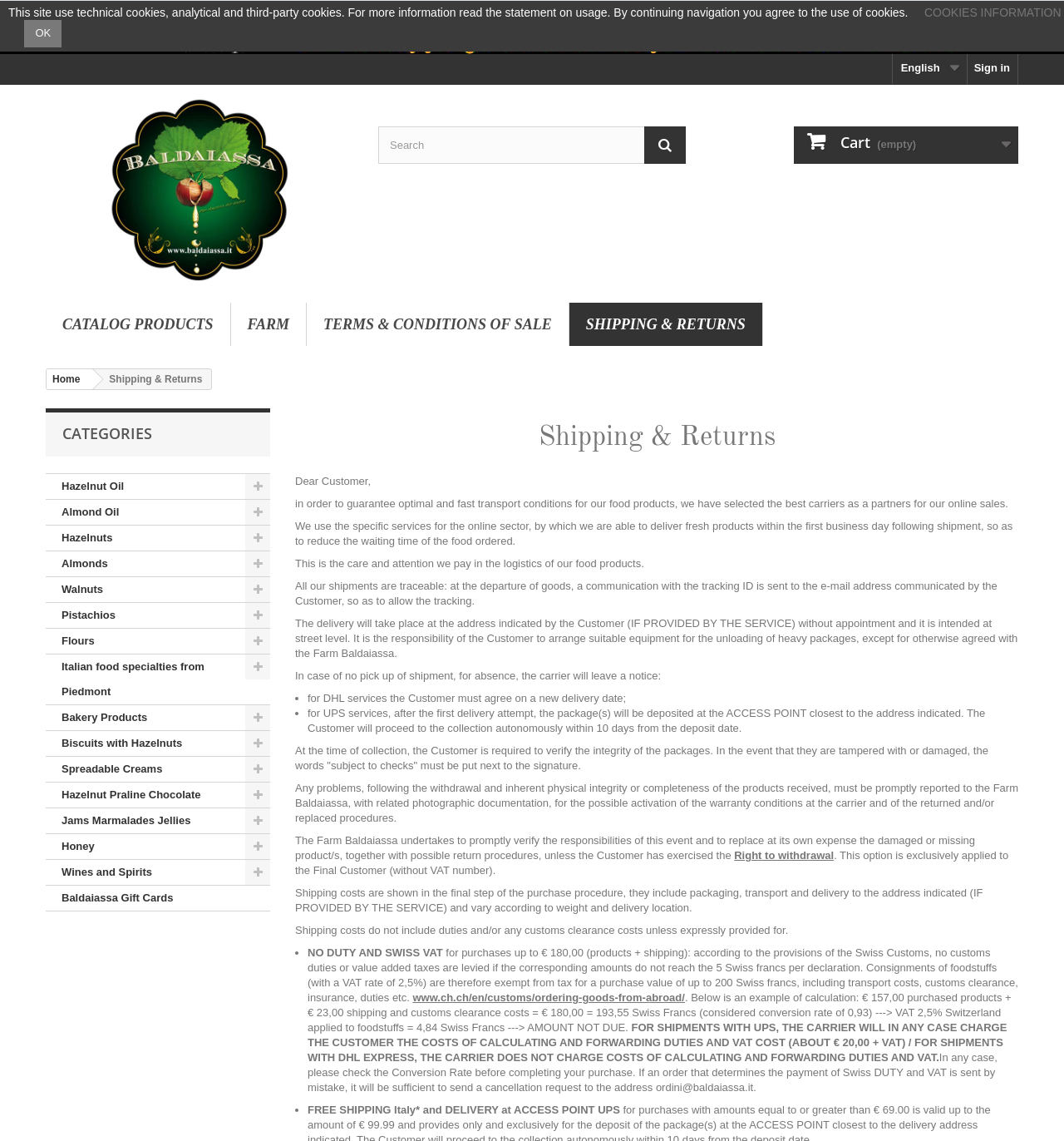What is the carrier used for shipping?
Please answer using one word or phrase, based on the screenshot.

DHL and UPS